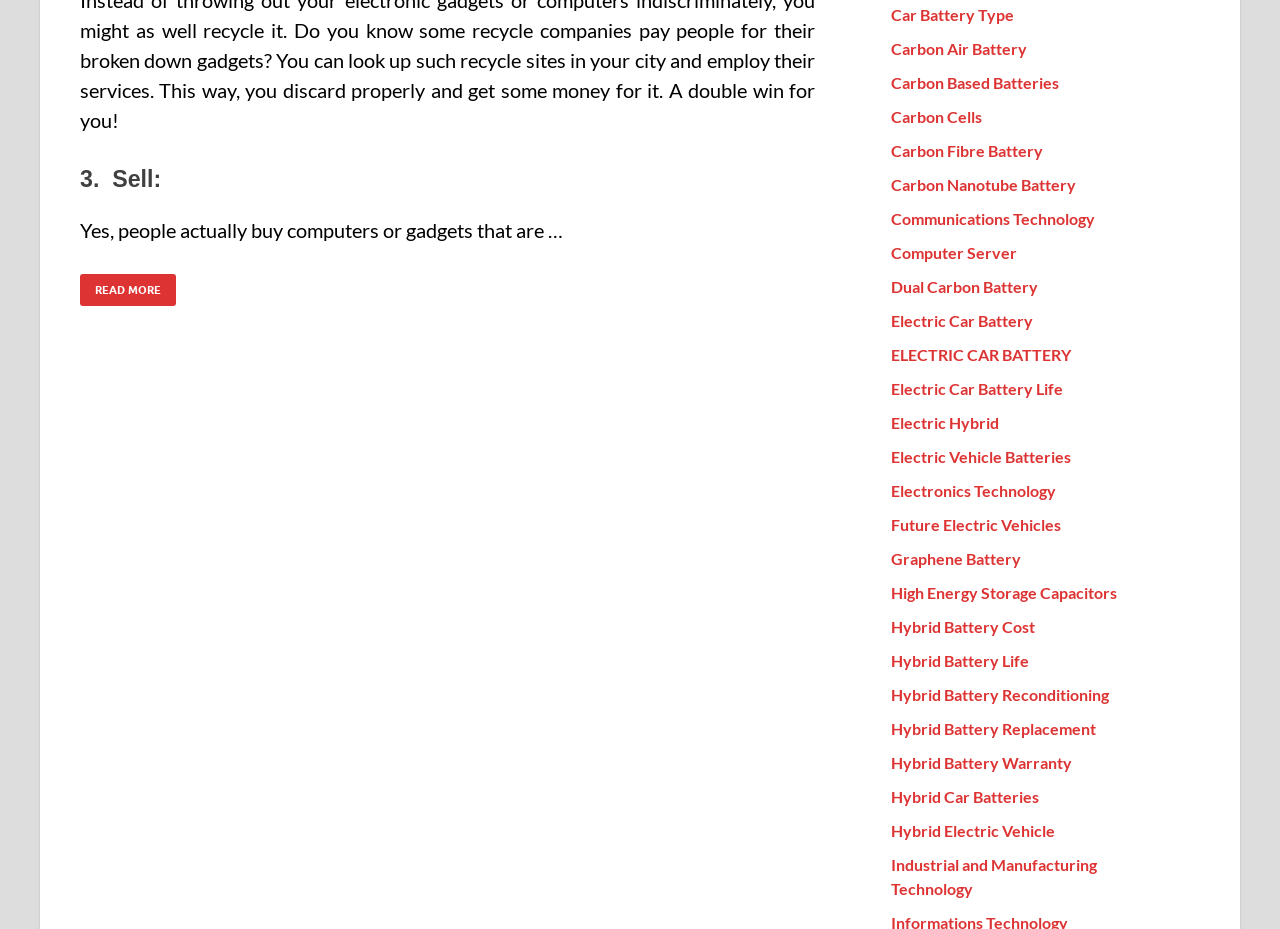Please determine the bounding box coordinates of the section I need to click to accomplish this instruction: "Read more about discarding computers and gadgets properly".

[0.062, 0.295, 0.138, 0.33]